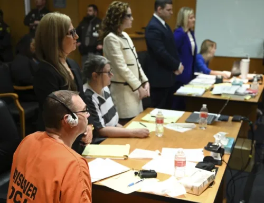Provide a comprehensive description of the image.

The image captures a tense courtroom scene, featuring multiple individuals gathered for a significant legal proceeding. In the foreground, a man dressed in an orange jumpsuit sits at a table, wearing headphones, indicating his engagement with the proceedings or the need for translation. He appears serious and attentive. Behind him, a woman seated in a striped outfit is flanked by two other women, one in a light-colored suit and the other in formal attire. They stand with somber expressions, suggesting the gravity of the situation.

At the front of the courtroom, several tables are cluttered with legal documents, notes, and water bottles, alluding to the preparation involved in the case. Several officials, possibly law enforcement or legal representatives, can be seen in the background, emphasizing the seriousness of the judicial environment. This scene likely pertains to a significant legal matter involving multiple parties, reflecting the complexities and emotions typically present in court hearings.